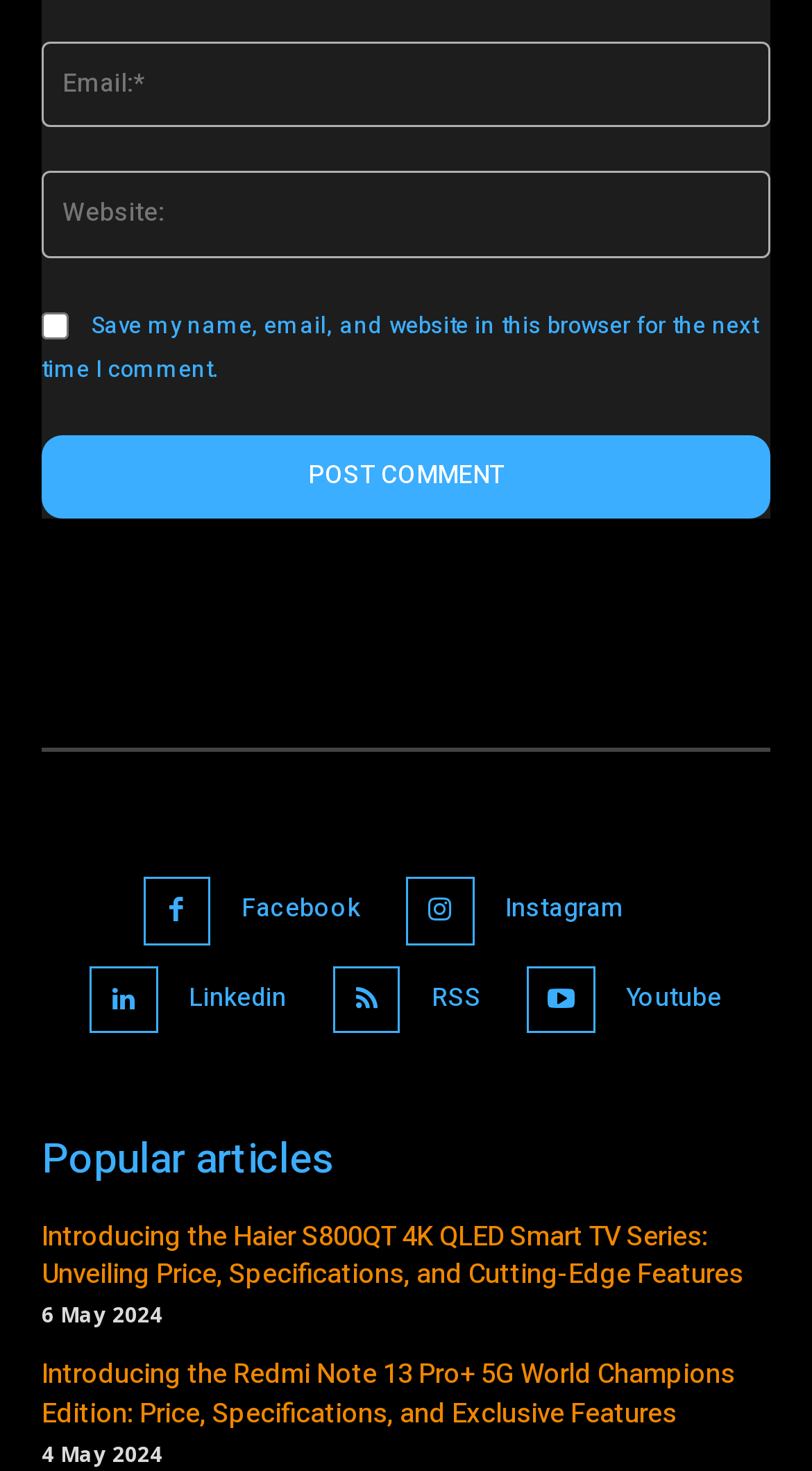Could you provide the bounding box coordinates for the portion of the screen to click to complete this instruction: "Read Introducing the Haier S800QT 4K QLED Smart TV Series"?

[0.051, 0.827, 0.915, 0.88]